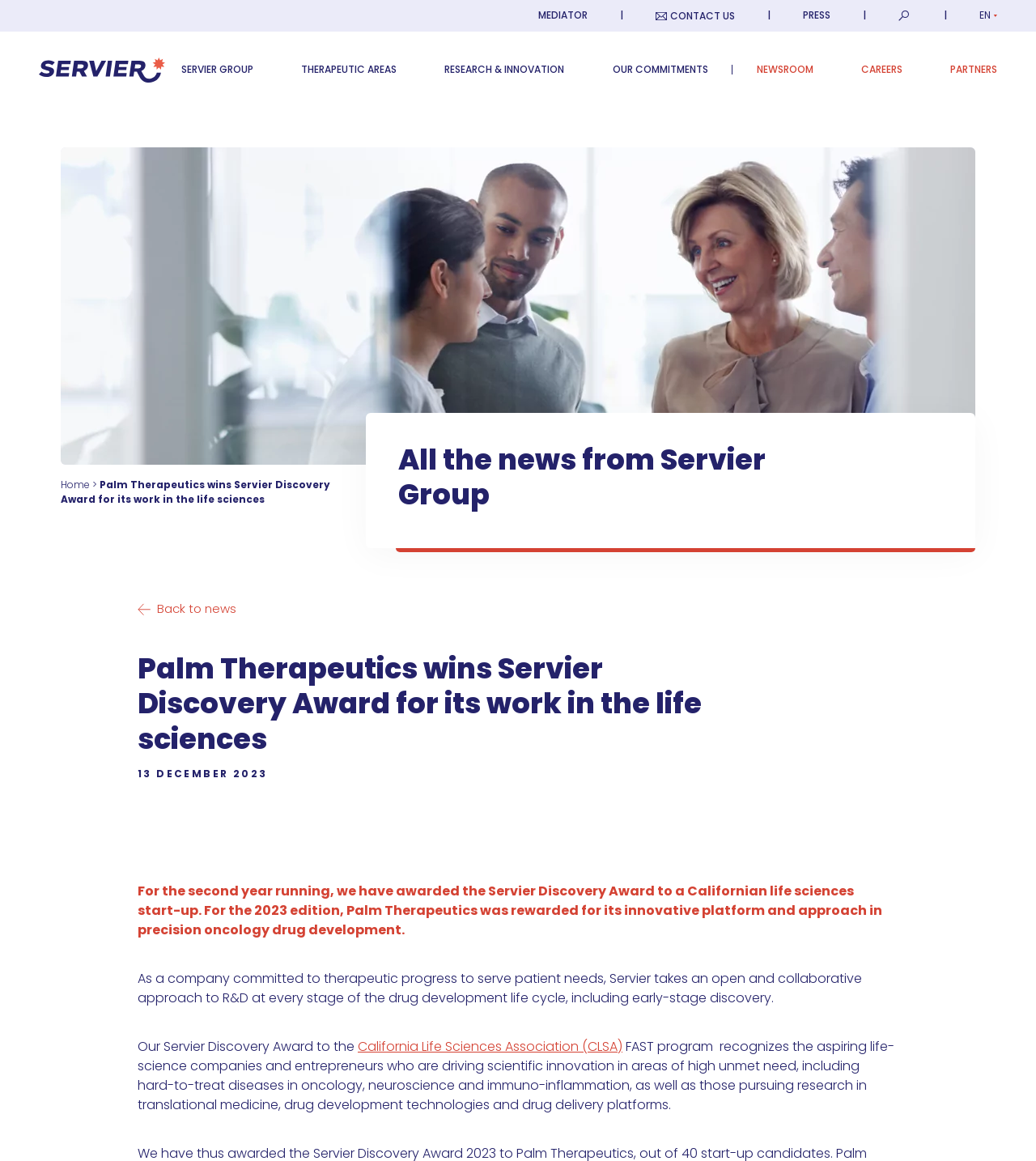Determine the bounding box coordinates of the target area to click to execute the following instruction: "Click MEDIATOR link."

[0.52, 0.007, 0.567, 0.019]